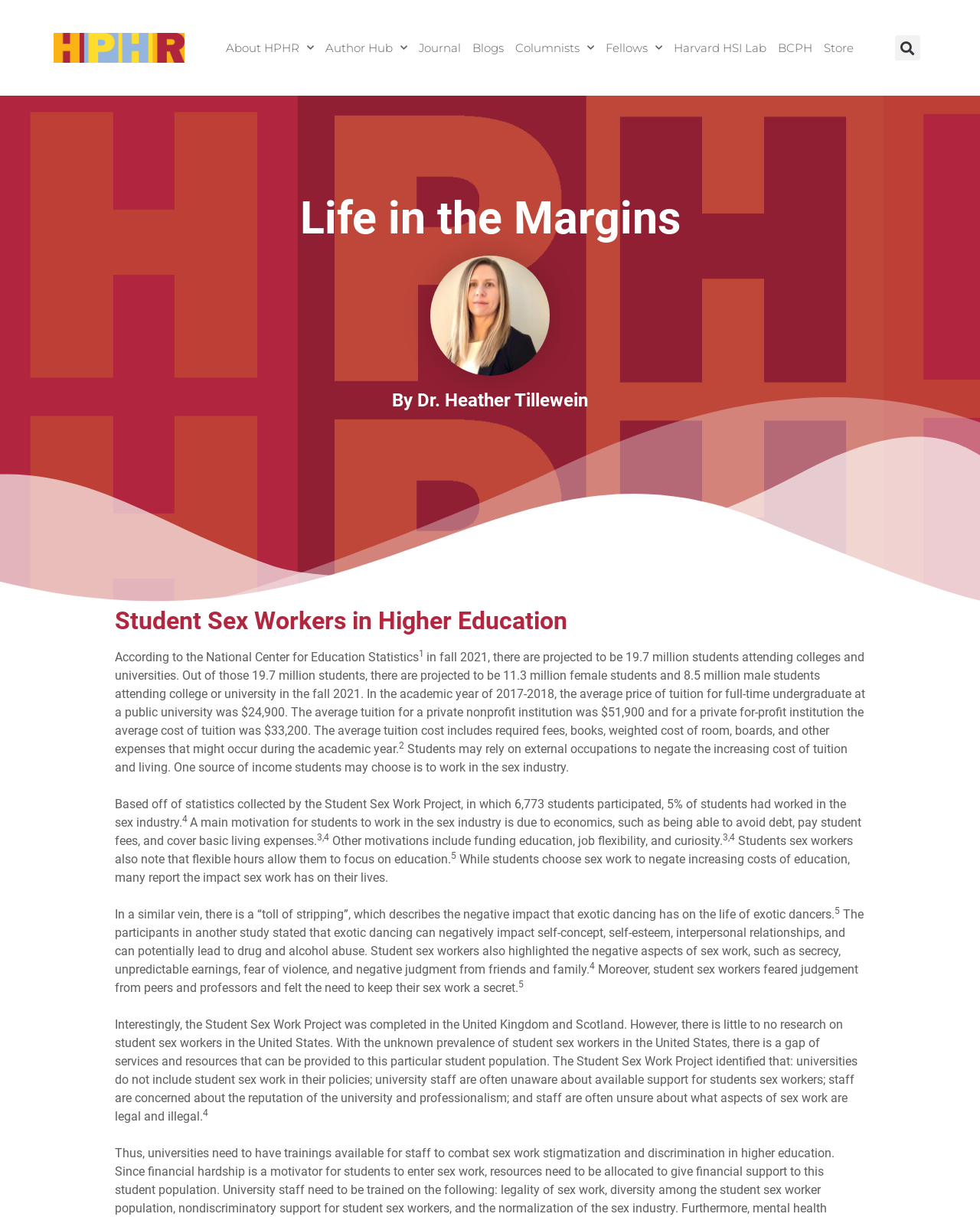Pinpoint the bounding box coordinates of the clickable area necessary to execute the following instruction: "Visit the 'Harvard HSI Lab' website". The coordinates should be given as four float numbers between 0 and 1, namely [left, top, right, bottom].

[0.682, 0.025, 0.786, 0.054]